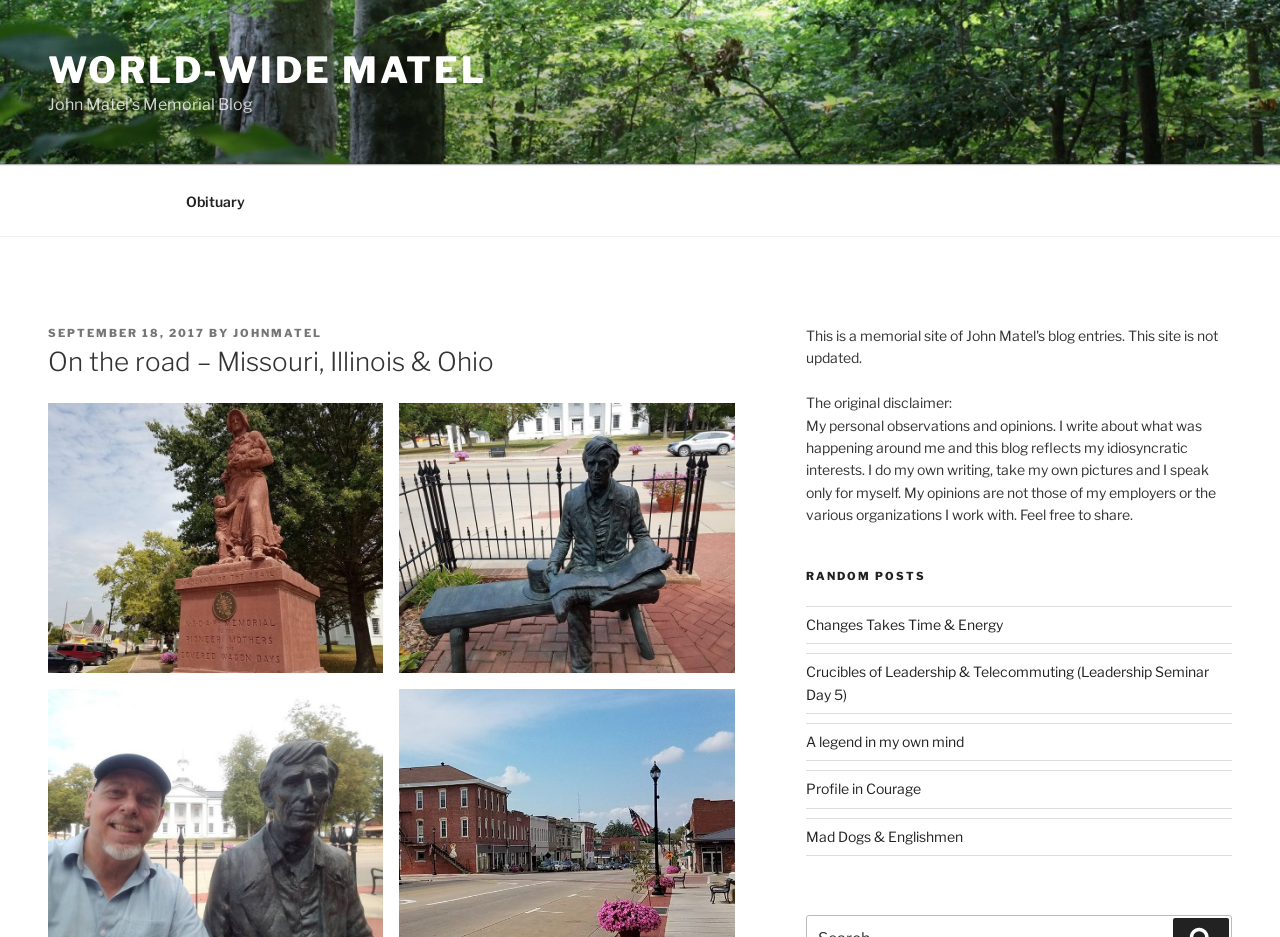Identify the bounding box coordinates for the element that needs to be clicked to fulfill this instruction: "Click on the WORLD-WIDE MATEL link". Provide the coordinates in the format of four float numbers between 0 and 1: [left, top, right, bottom].

[0.038, 0.051, 0.381, 0.098]